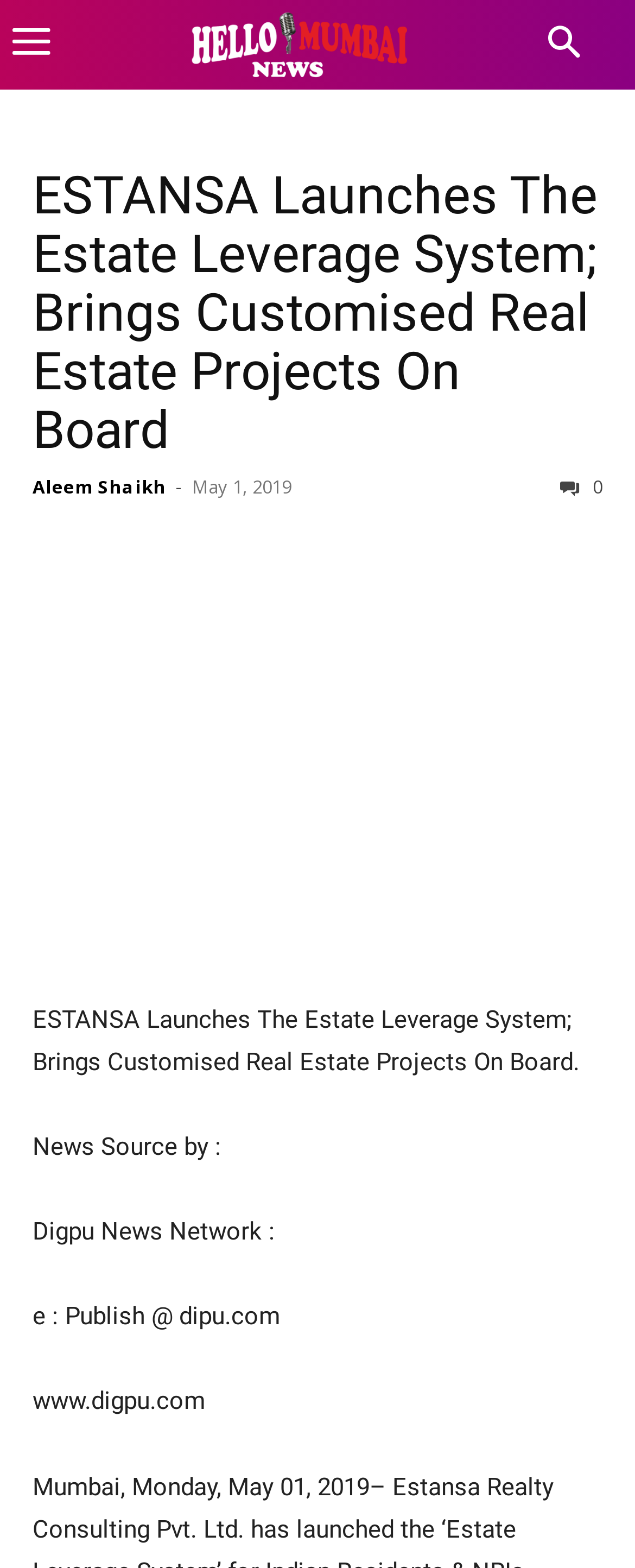Pinpoint the bounding box coordinates of the area that must be clicked to complete this instruction: "Visit the author's page".

[0.051, 0.302, 0.262, 0.318]